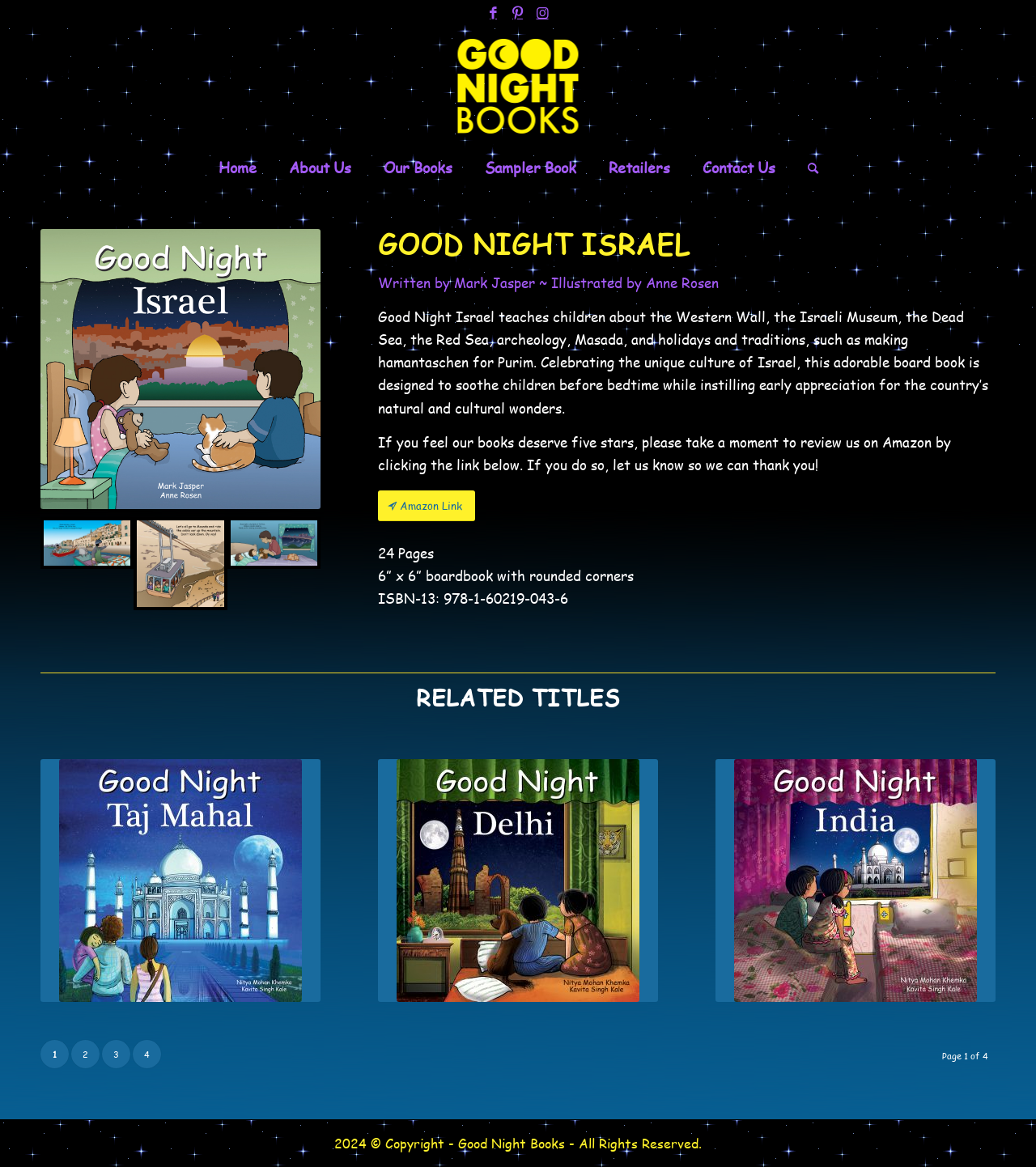Please determine the bounding box coordinates of the element to click in order to execute the following instruction: "Click on Facebook link". The coordinates should be four float numbers between 0 and 1, specified as [left, top, right, bottom].

[0.465, 0.0, 0.488, 0.021]